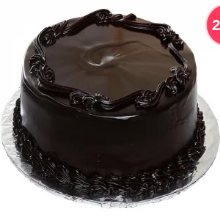What is the cake presented on?
Using the image, elaborate on the answer with as much detail as possible.

The caption states that the cake is presented on a silver cake board, which enhances its elegant appearance.